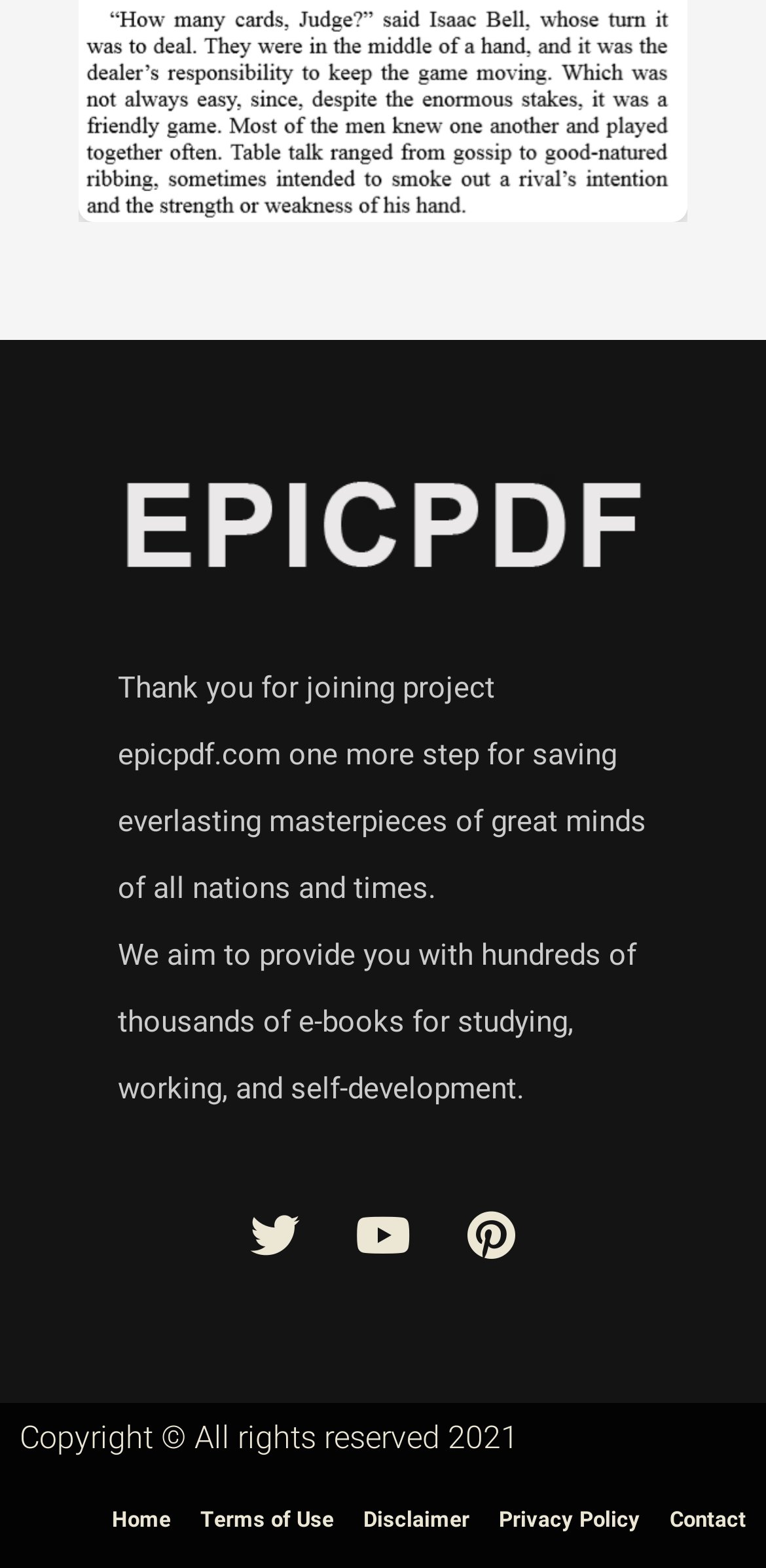Highlight the bounding box coordinates of the element that should be clicked to carry out the following instruction: "Click on Twitter". The coordinates must be given as four float numbers ranging from 0 to 1, i.e., [left, top, right, bottom].

[0.295, 0.756, 0.423, 0.819]